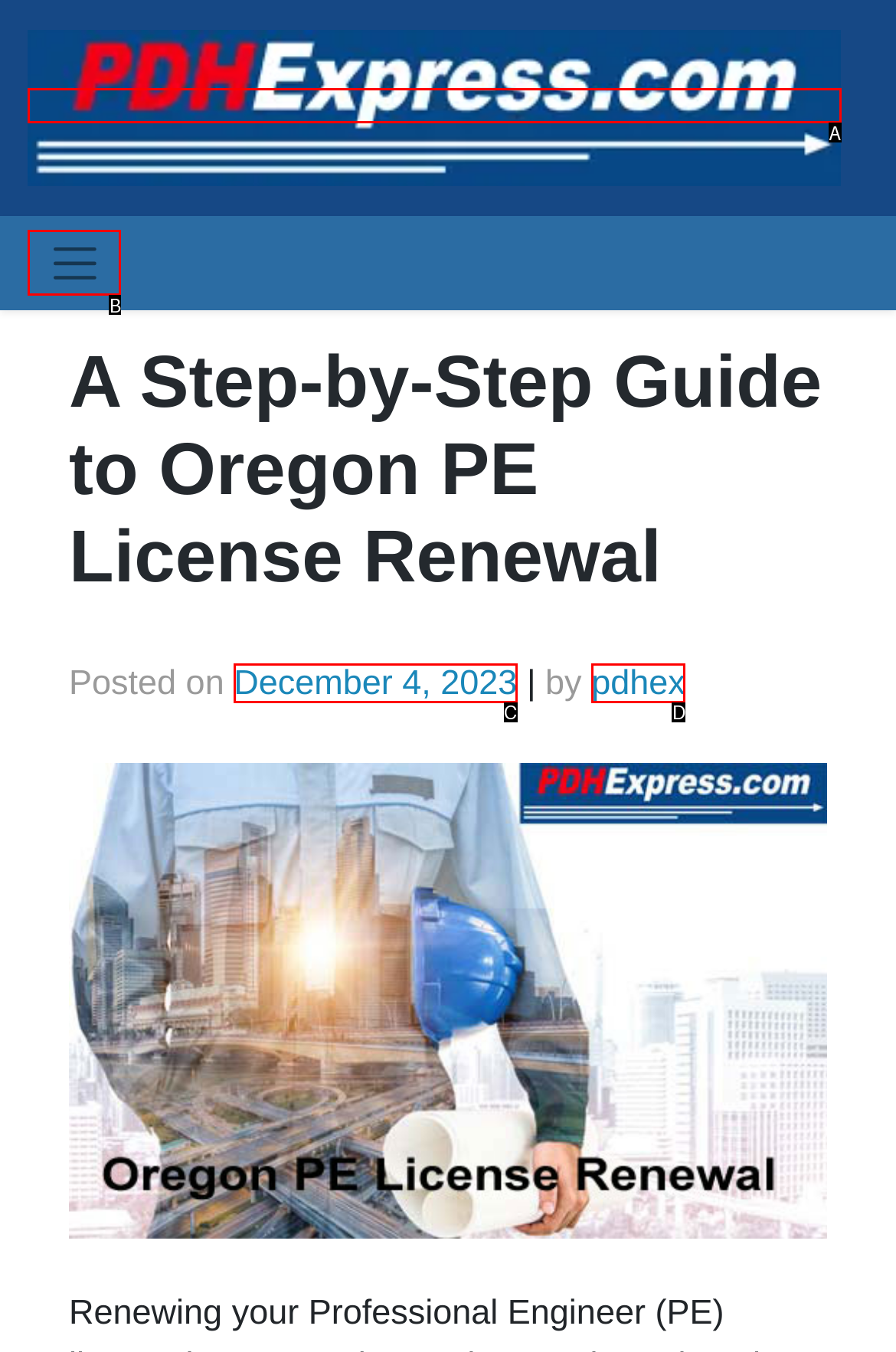Identify the option that corresponds to the description: aria-label="Toggle navigation". Provide only the letter of the option directly.

B